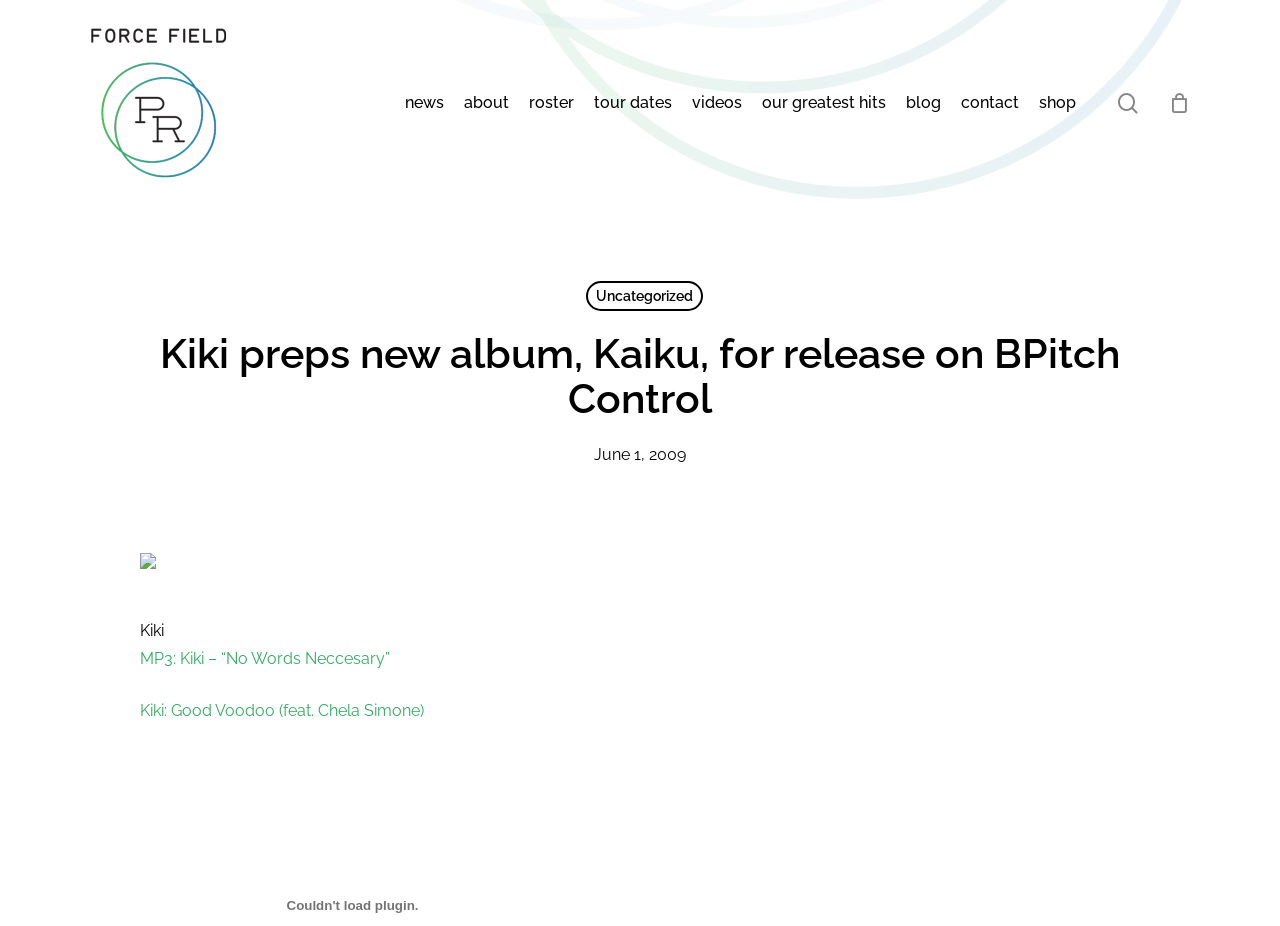Extract the bounding box coordinates for the described element: "News". The coordinates should be represented as four float numbers between 0 and 1: [left, top, right, bottom].

[0.309, 0.099, 0.355, 0.123]